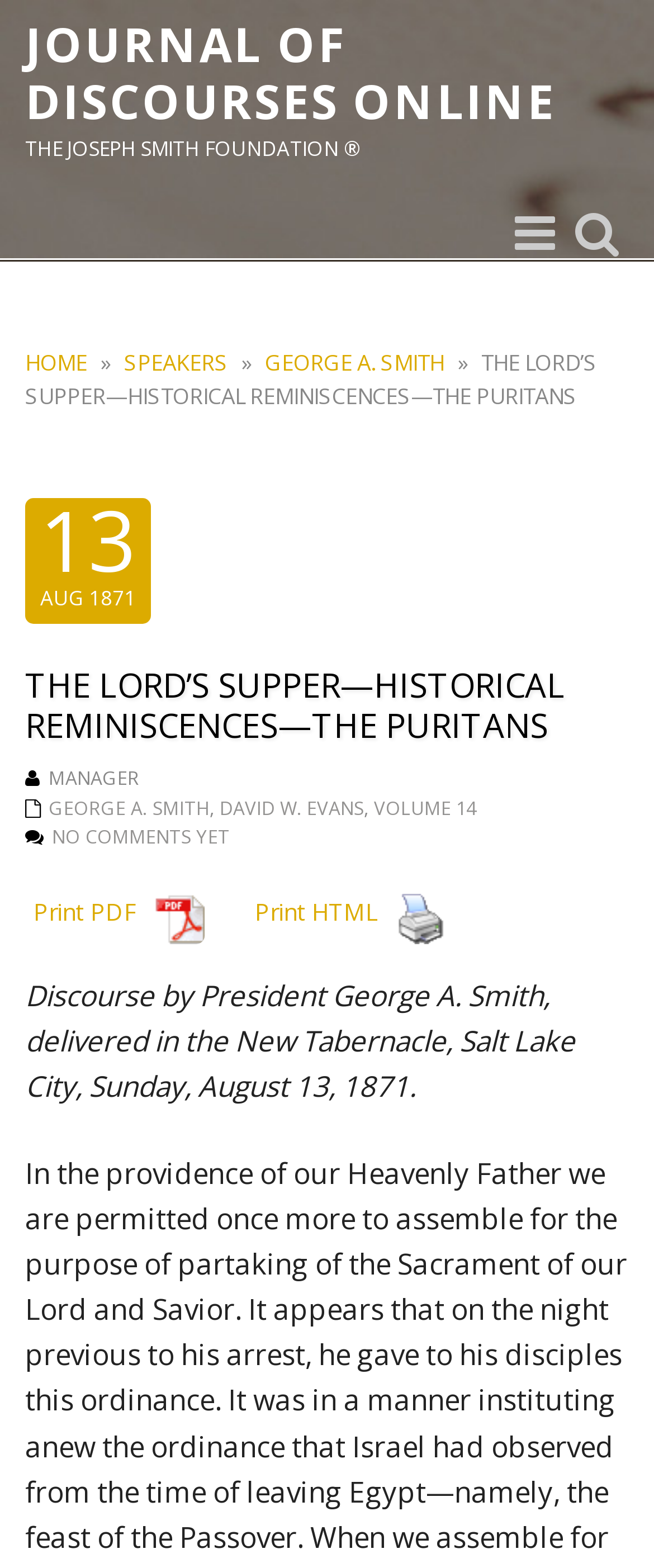Produce a meticulous description of the webpage.

This webpage appears to be an online archive of a discourse by President George A. Smith, delivered on August 13, 1871. At the top of the page, there is a header section with a link to "JOURNAL OF DISCOURSES ONLINE" and a logo of "THE JOSEPH SMITH FOUNDATION ®". 

On the right side of the header section, there are two buttons: "Toggle search" and "Toggle navigation". The navigation menu includes links to "HOME", "SPEAKERS", and "GEORGE A. SMITH". 

Below the header section, there is a title "THE LORD’S SUPPER—HISTORICAL REMINISCENCES—THE PURITANS" with the date "13 AUG 1871" written in a smaller font below it. 

The main content of the webpage is a discourse by President George A. Smith, which is introduced by a heading with the same title as above. The discourse is attributed to President George A. Smith, with David W. Evans as the manager, and is part of Volume 14. 

At the bottom of the page, there are links to print the discourse in PDF or HTML format, accompanied by small icons. There is also a note indicating that there are no comments yet.